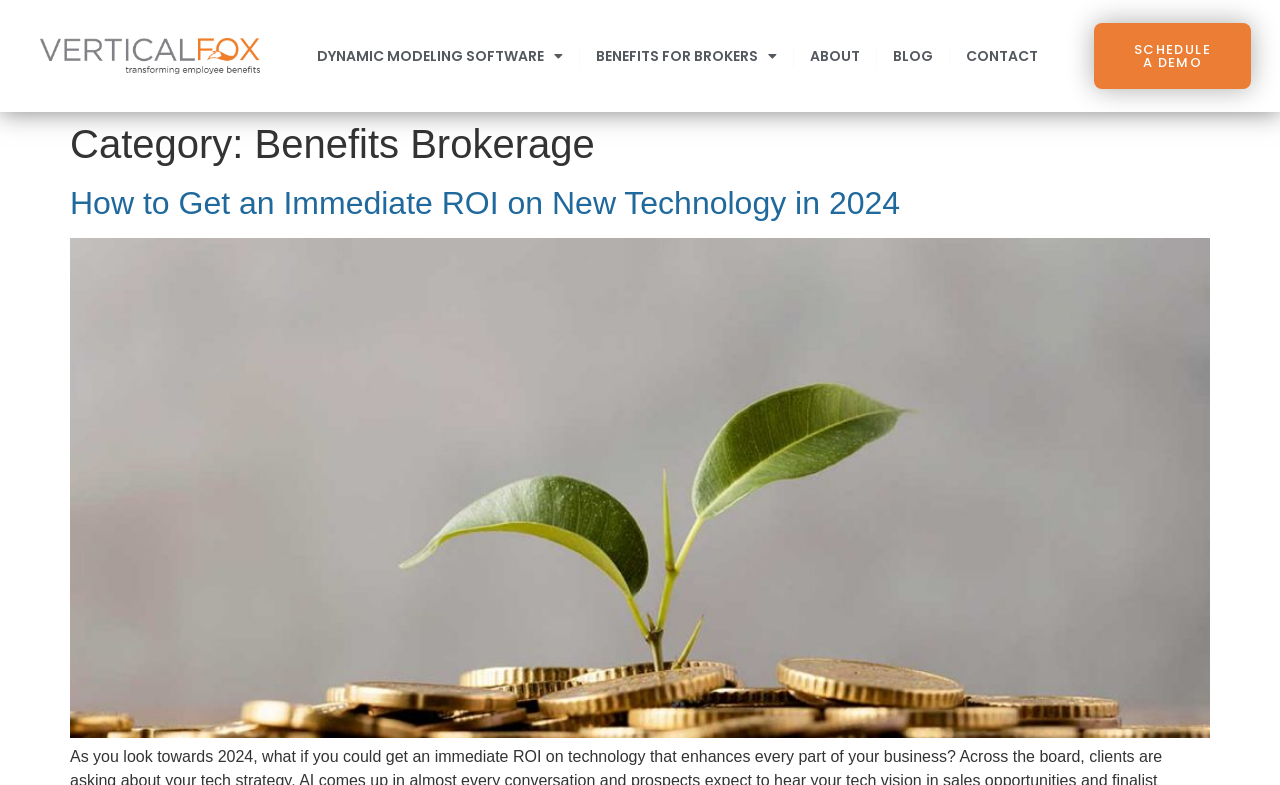Can you find the bounding box coordinates for the element that needs to be clicked to execute this instruction: "Schedule a demo"? The coordinates should be given as four float numbers between 0 and 1, i.e., [left, top, right, bottom].

[0.855, 0.029, 0.977, 0.113]